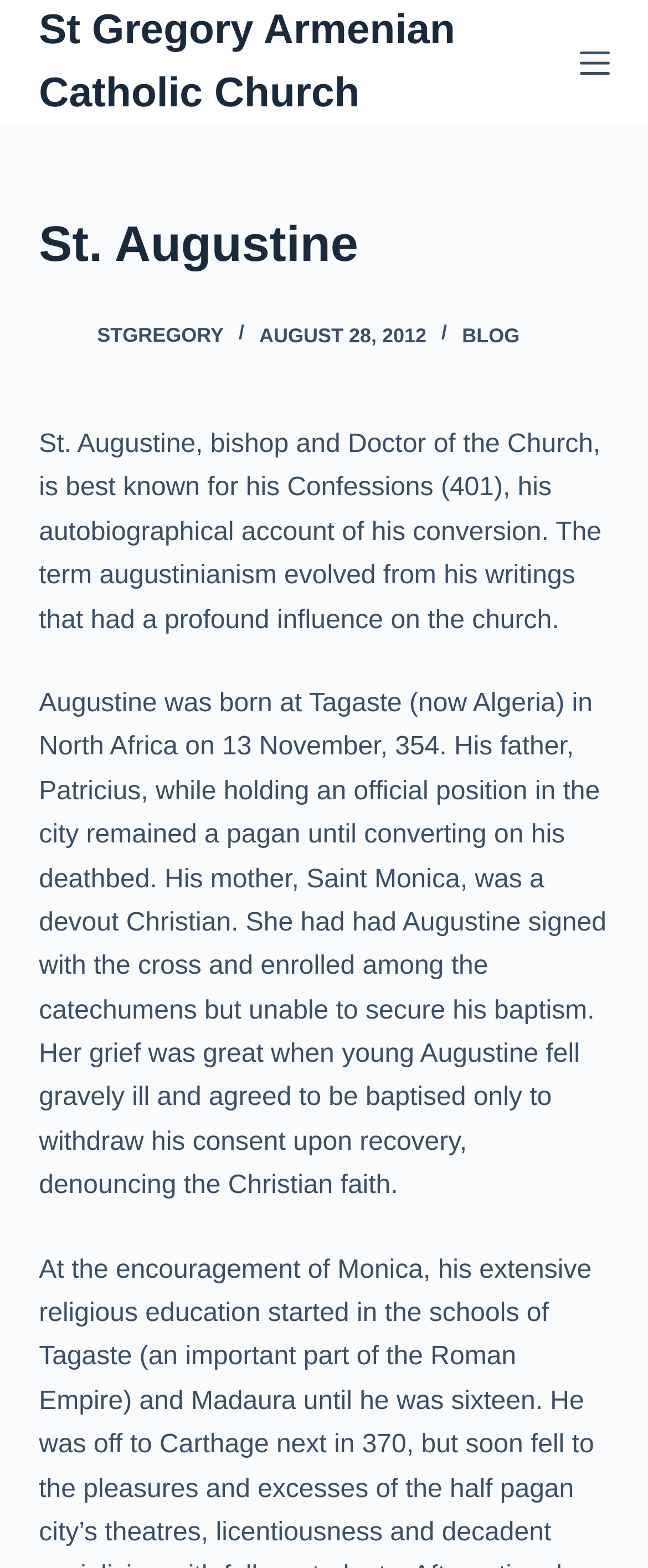Provide a brief response to the question using a single word or phrase: 
When was St. Augustine born?

November 13, 354